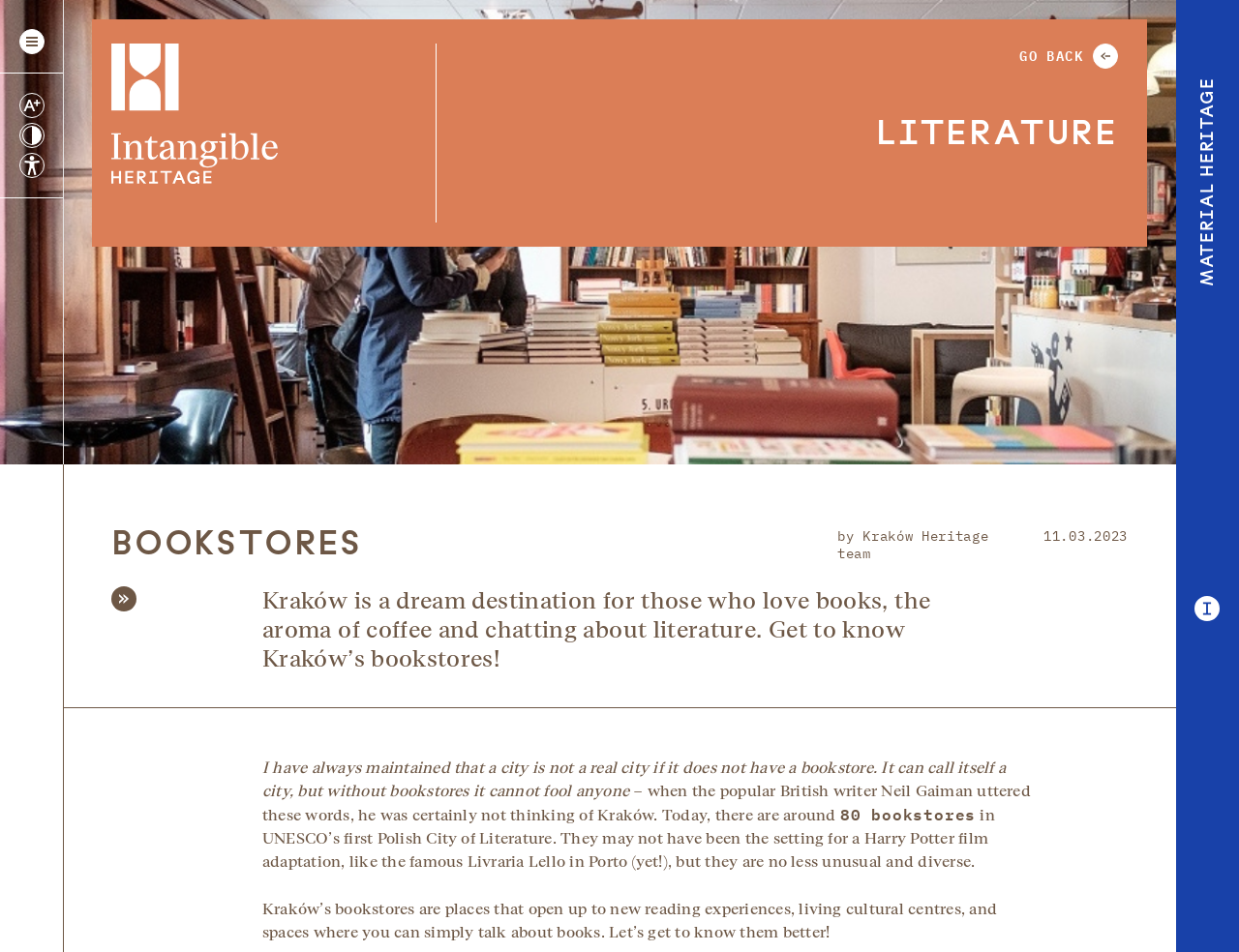Please respond to the question with a concise word or phrase:
What is the quote about bookstores from Neil Gaiman?

A city is not a real city if it does not have a bookstore